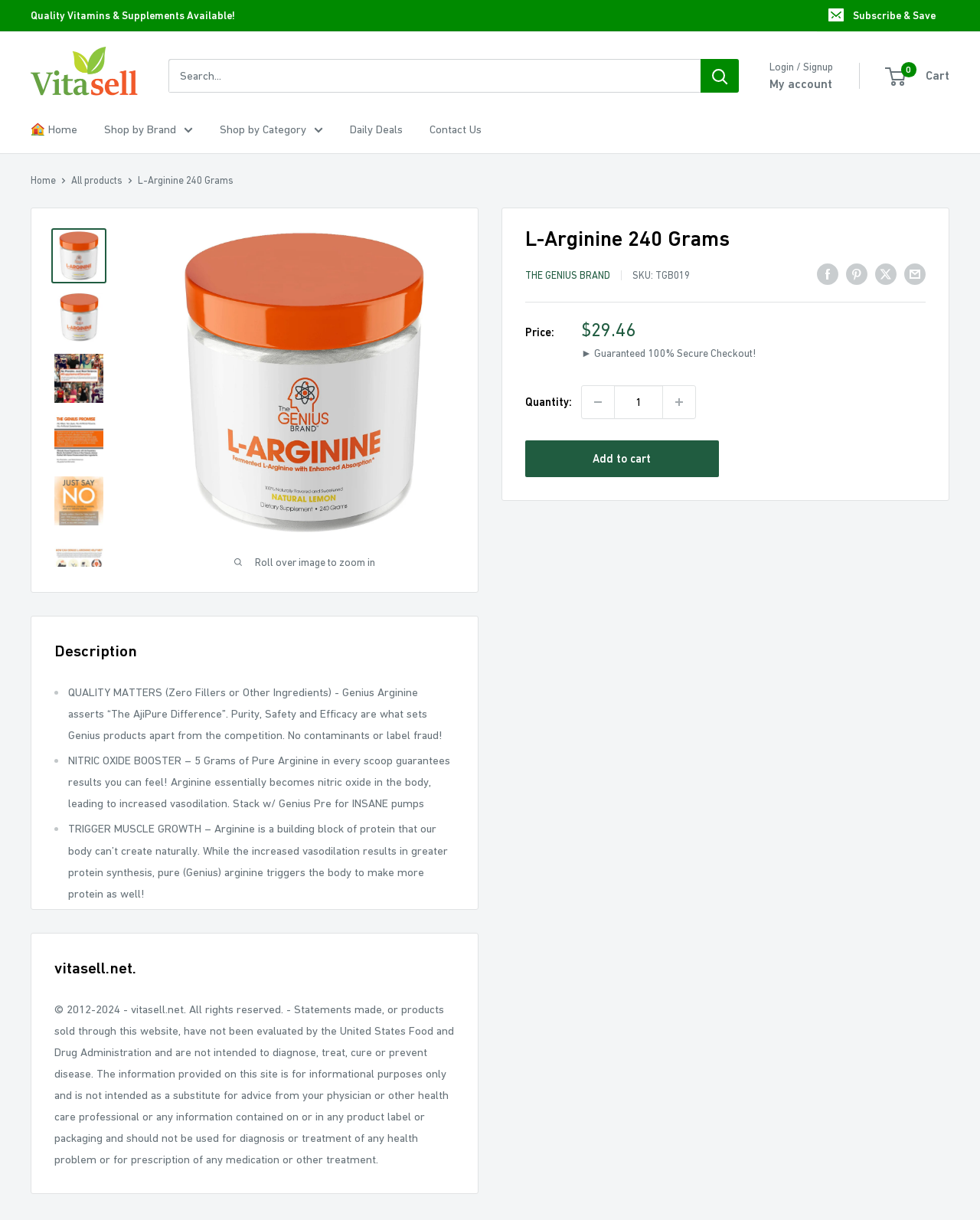Please identify the bounding box coordinates of the region to click in order to complete the given instruction: "Add to cart". The coordinates should be four float numbers between 0 and 1, i.e., [left, top, right, bottom].

[0.536, 0.361, 0.733, 0.391]